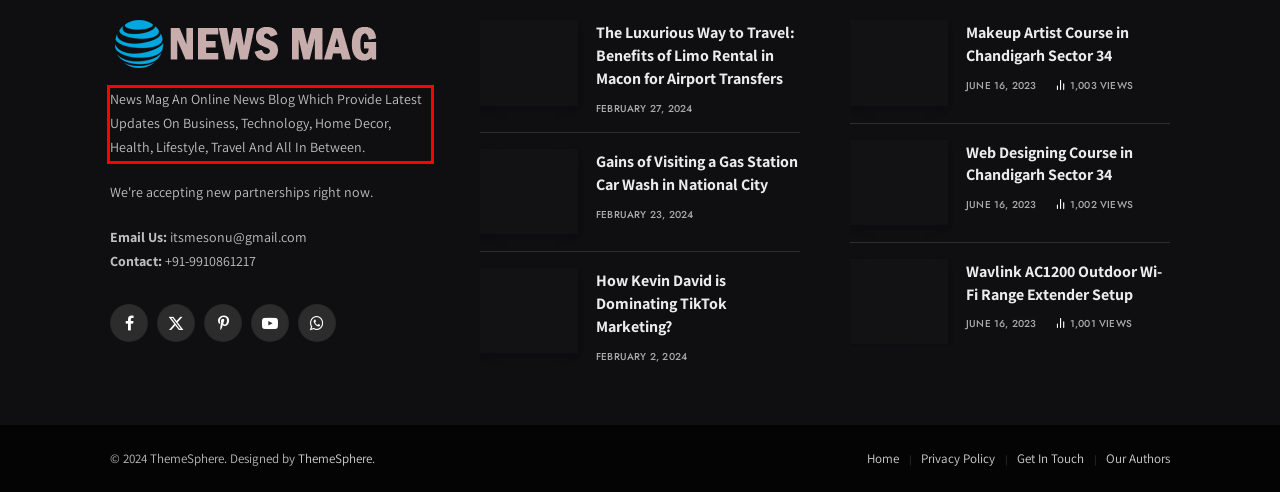You are presented with a screenshot containing a red rectangle. Extract the text found inside this red bounding box.

News Mag An Online News Blog Which Provide Latest Updates On Business, Technology, Home Decor, Health, Lifestyle, Travel And All In Between.